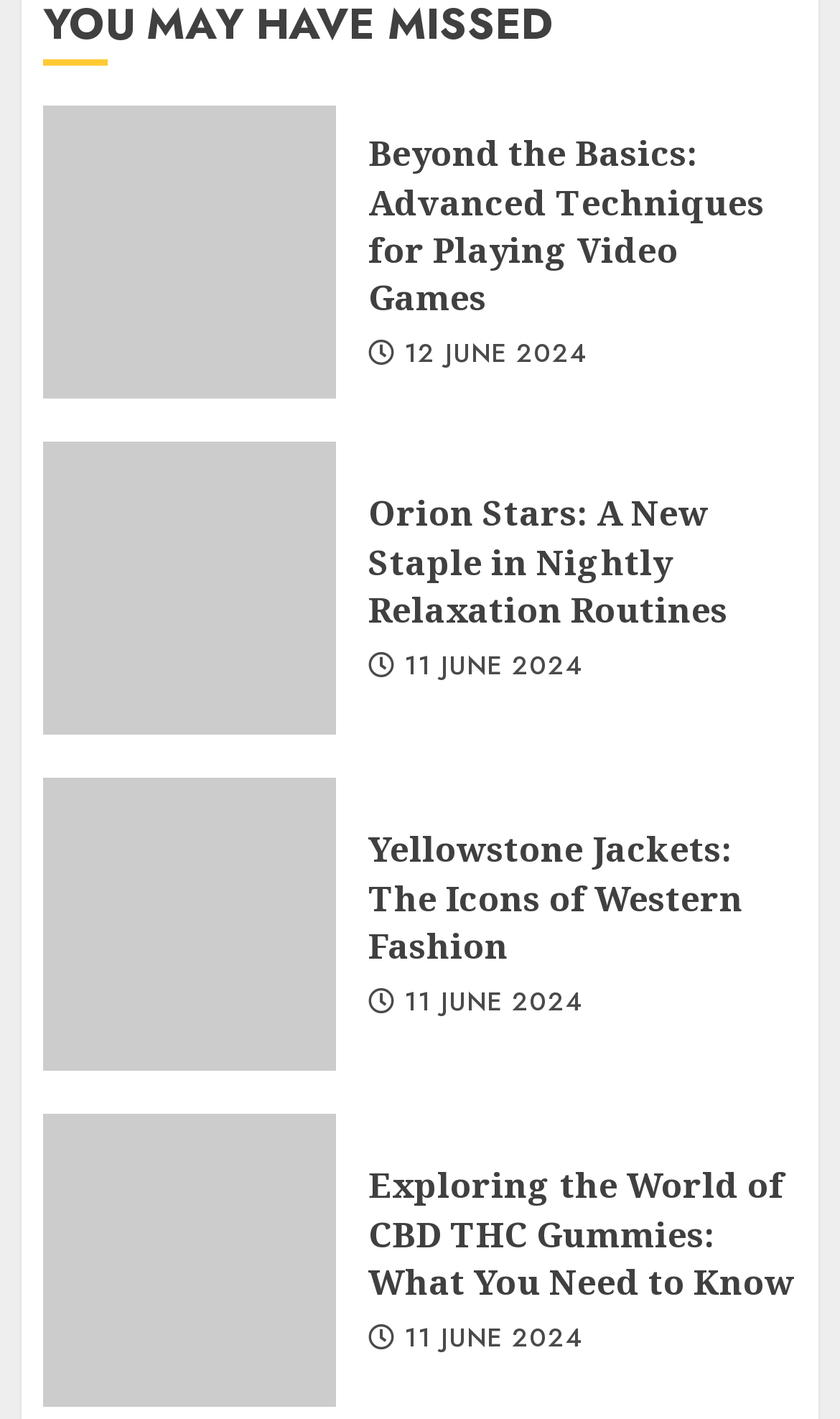Please specify the bounding box coordinates of the element that should be clicked to execute the given instruction: 'View article published on 11 JUNE 2024'. Ensure the coordinates are four float numbers between 0 and 1, expressed as [left, top, right, bottom].

[0.481, 0.458, 0.695, 0.483]